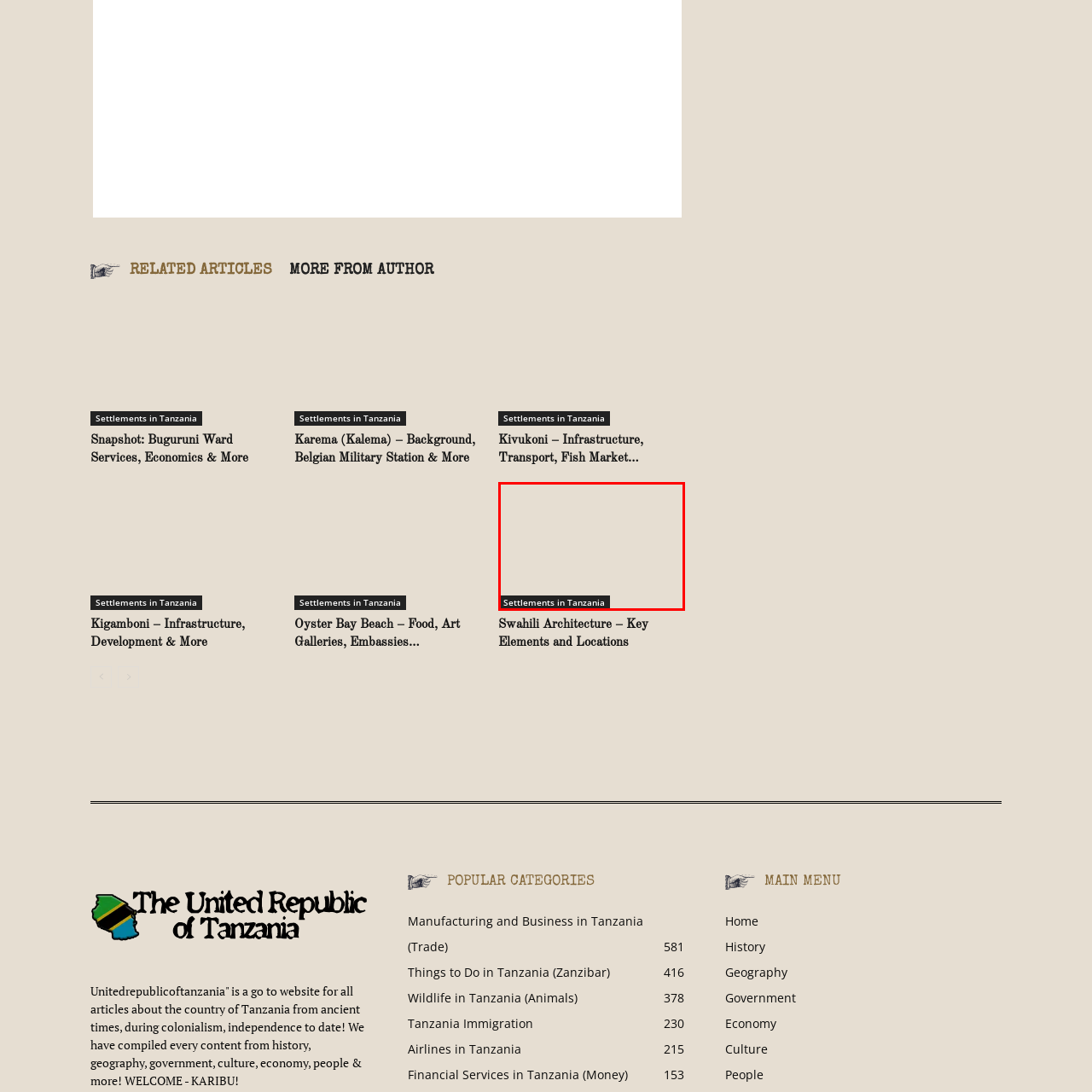Review the image segment marked with the grey border and deliver a thorough answer to the following question, based on the visual information provided: 
What is the focus of the settlements topic?

The image is associated with various articles covering the topic of urban and rural communities across Tanzania, indicating a focus on the socio-economic aspects of settlements, exploring their characteristics, cultural significance, and development.